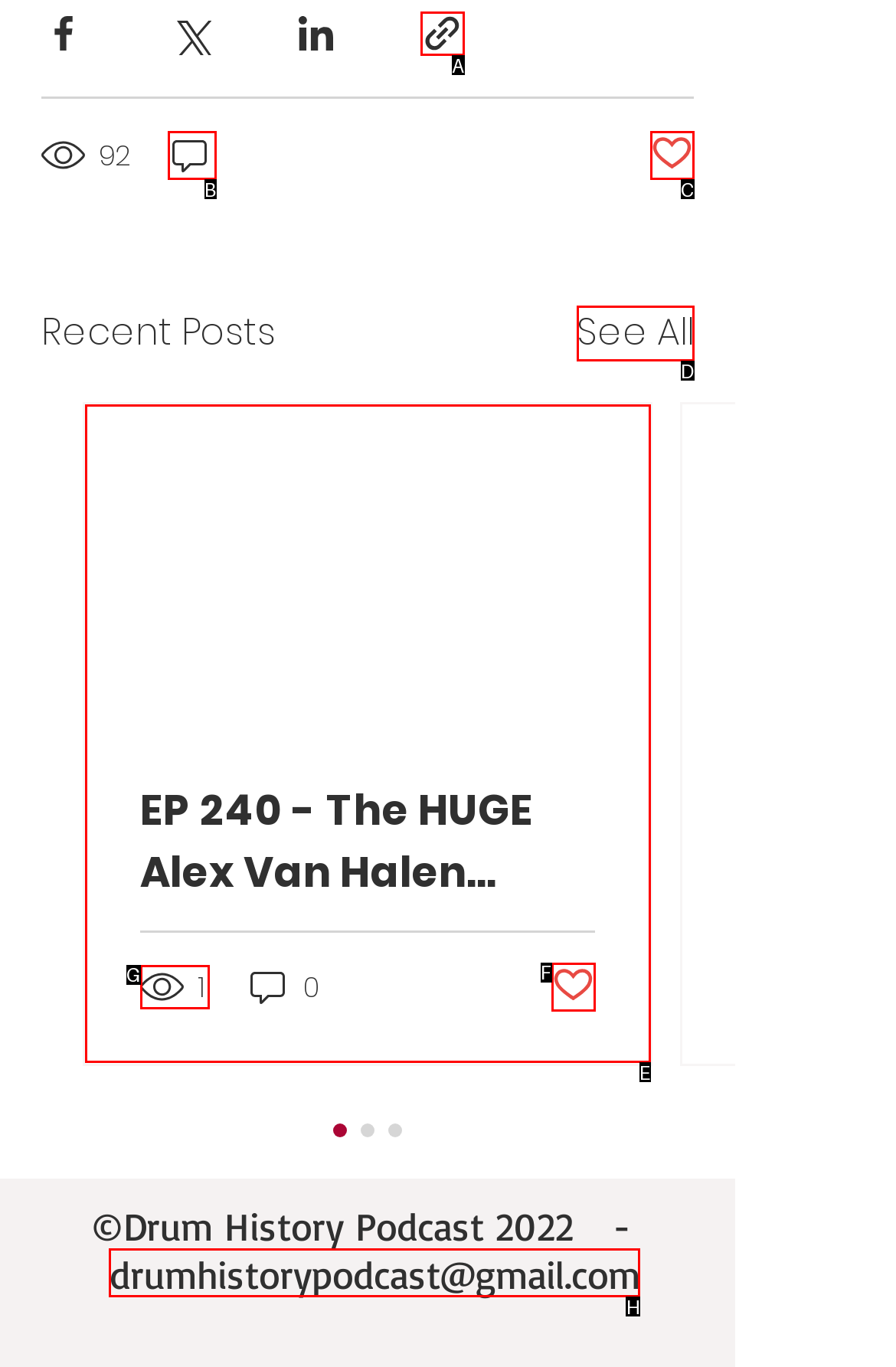Which option is described as follows: See All
Answer with the letter of the matching option directly.

D